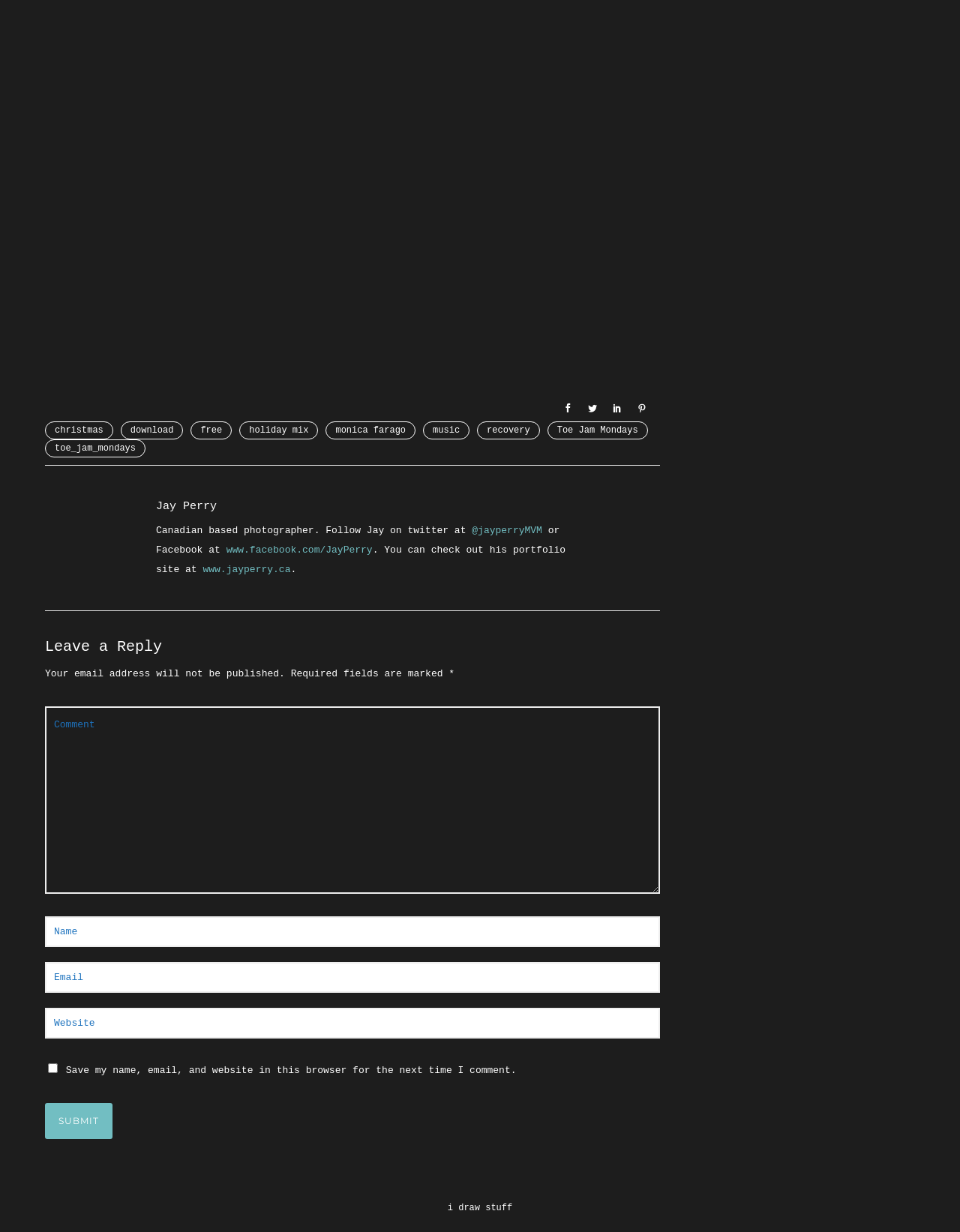Where can you find the photographer's portfolio?
Look at the image and provide a short answer using one word or a phrase.

www.jayperry.ca